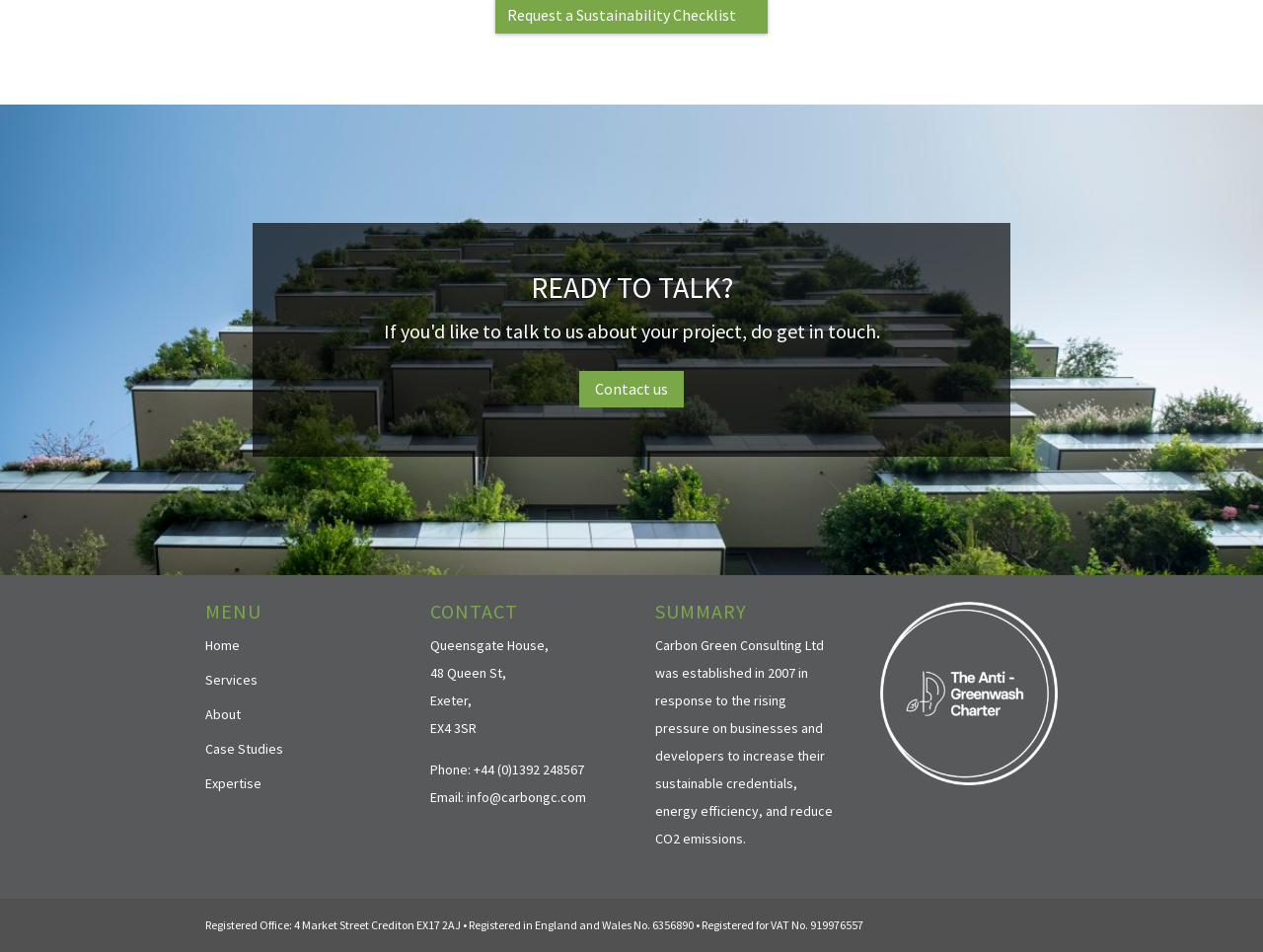Provide a short answer to the following question with just one word or phrase: What is the company's area of expertise?

Sustainable credentials, energy efficiency, and reducing CO2 emissions